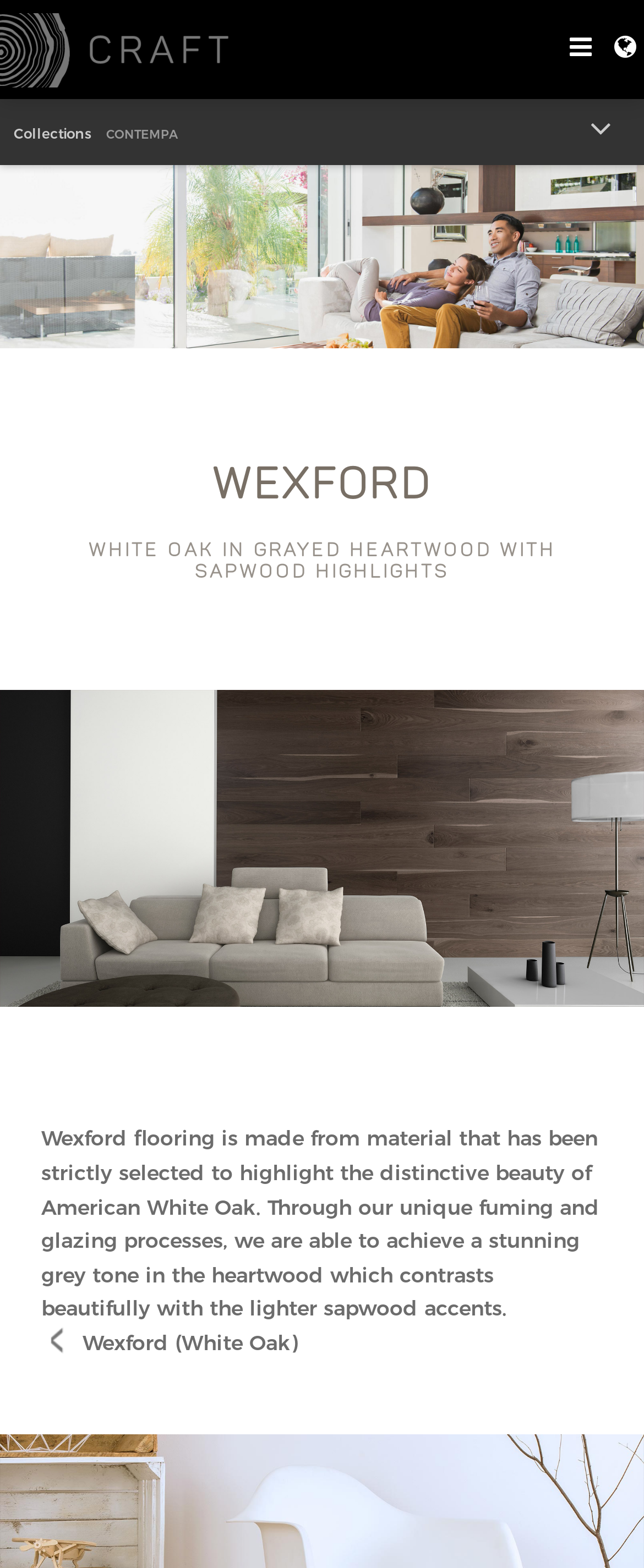Describe all the visual and textual components of the webpage comprehensively.

The webpage is about WEXFORD, a type of craft floor. At the top, there is a link and an image with the text "Craft Floors." Below this, there are two static text elements, "Collections" and "CONTEMPA", positioned side by side. 

Underneath these text elements, there is a large image that spans the entire width of the page, with the text "COLLECTIONS" on it. 

The main content of the page starts below this image, with a heading that reads "WEXFORD" in a prominent font. Below this heading, there is another heading that describes the product in more detail, stating that it is "WHITE OAK IN GRAYED HEARTWOOD WITH SAPWOOD HIGHLIGHTS". 

Following this, there is a large image of the Wexford flooring product, taking up most of the page's width. Below this image, there is a paragraph of text that describes the Wexford flooring, explaining that it is made from strictly selected American White Oak material and undergoes a unique fuming and glazing process to achieve a stunning grey tone. 

Finally, at the bottom, there is a static text element that reads "Wexford (White Oak)".